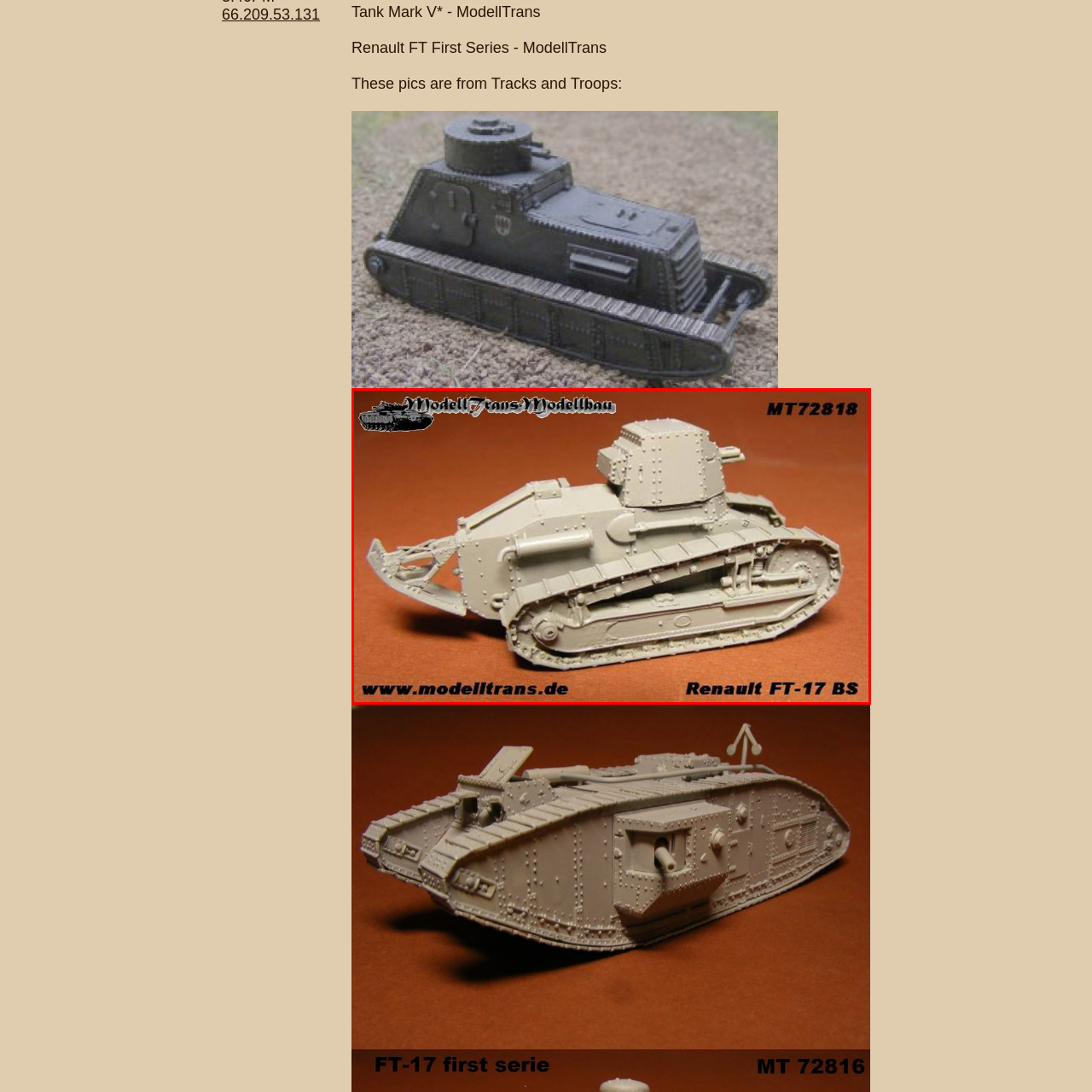Refer to the image enclosed in the red bounding box, then answer the following question in a single word or phrase: What is the name of the company that produced the tank model?

ModellTrans